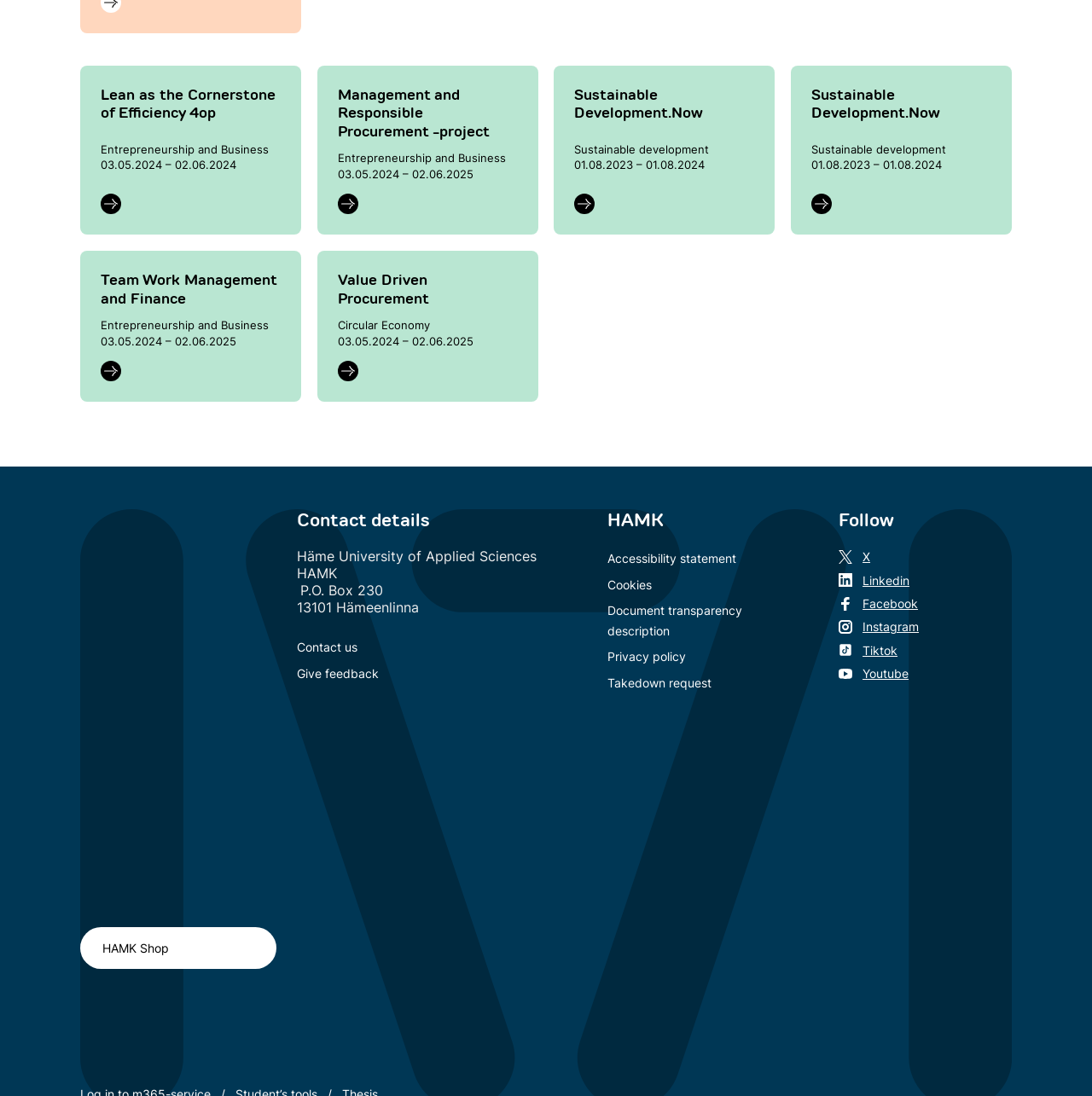What is the date range for the 'Lean as the Cornerstone of Efficiency' course?
Could you give a comprehensive explanation in response to this question?

I found the answer by looking at the text '03.05.2024 – 02.06.2024' which is located below the heading 'Lean as the Cornerstone of Efficiency' and is describing the date range for the course.